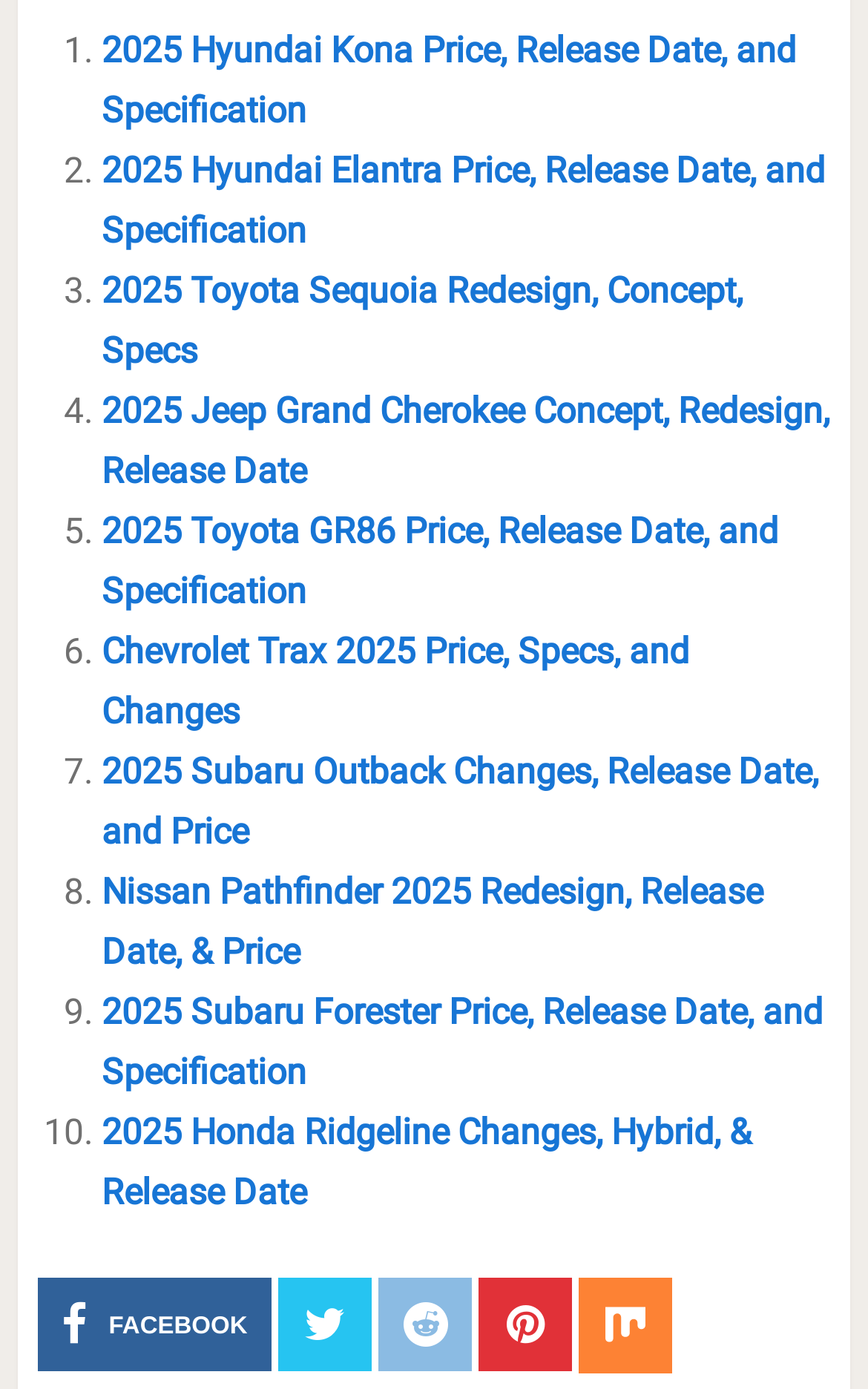Please determine the bounding box coordinates of the element to click in order to execute the following instruction: "View 2025 Honda Ridgeline Changes, Hybrid, & Release Date". The coordinates should be four float numbers between 0 and 1, specified as [left, top, right, bottom].

[0.117, 0.8, 0.866, 0.873]